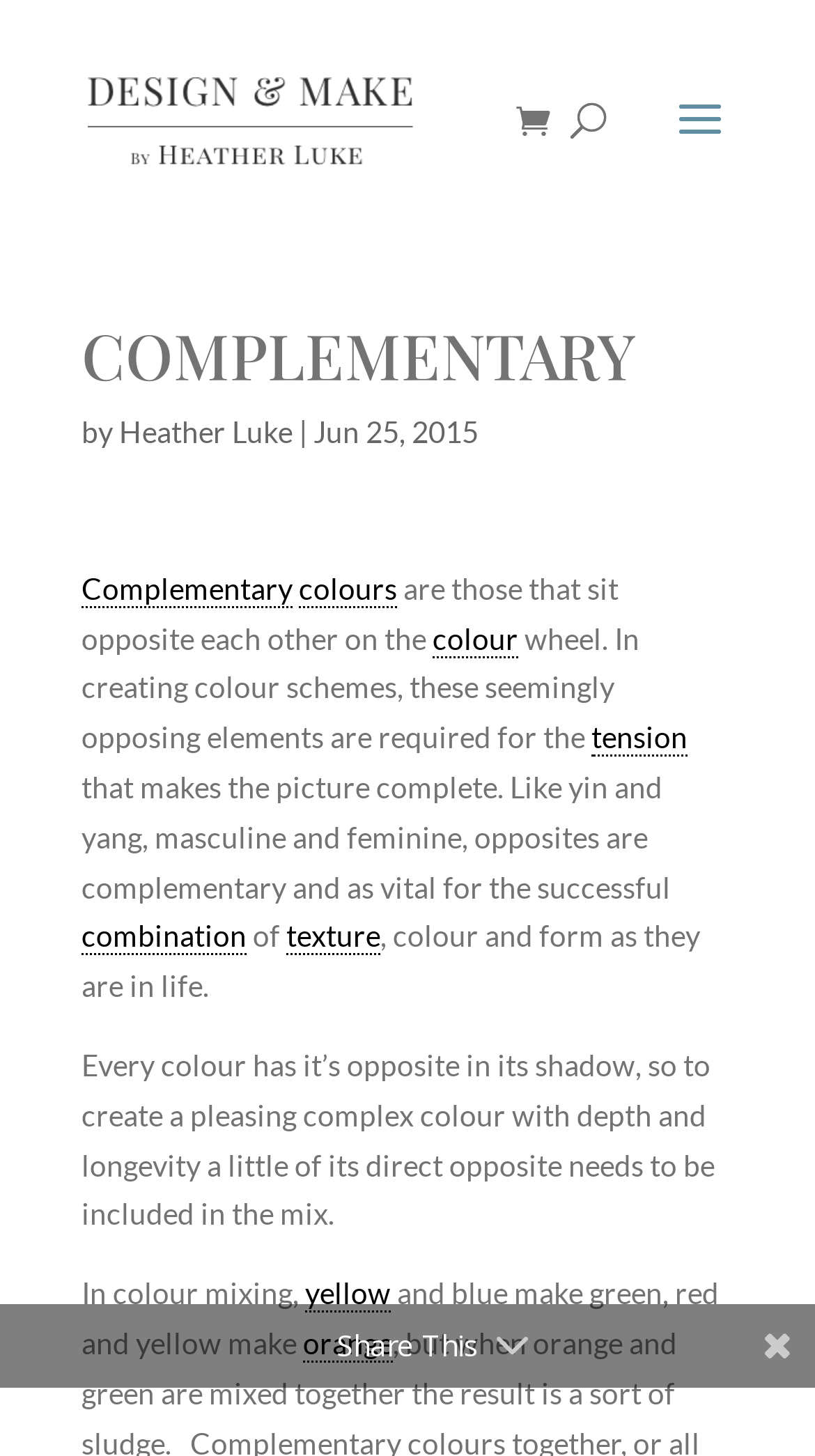Identify the bounding box coordinates necessary to click and complete the given instruction: "read about Complementary".

[0.1, 0.392, 0.359, 0.417]